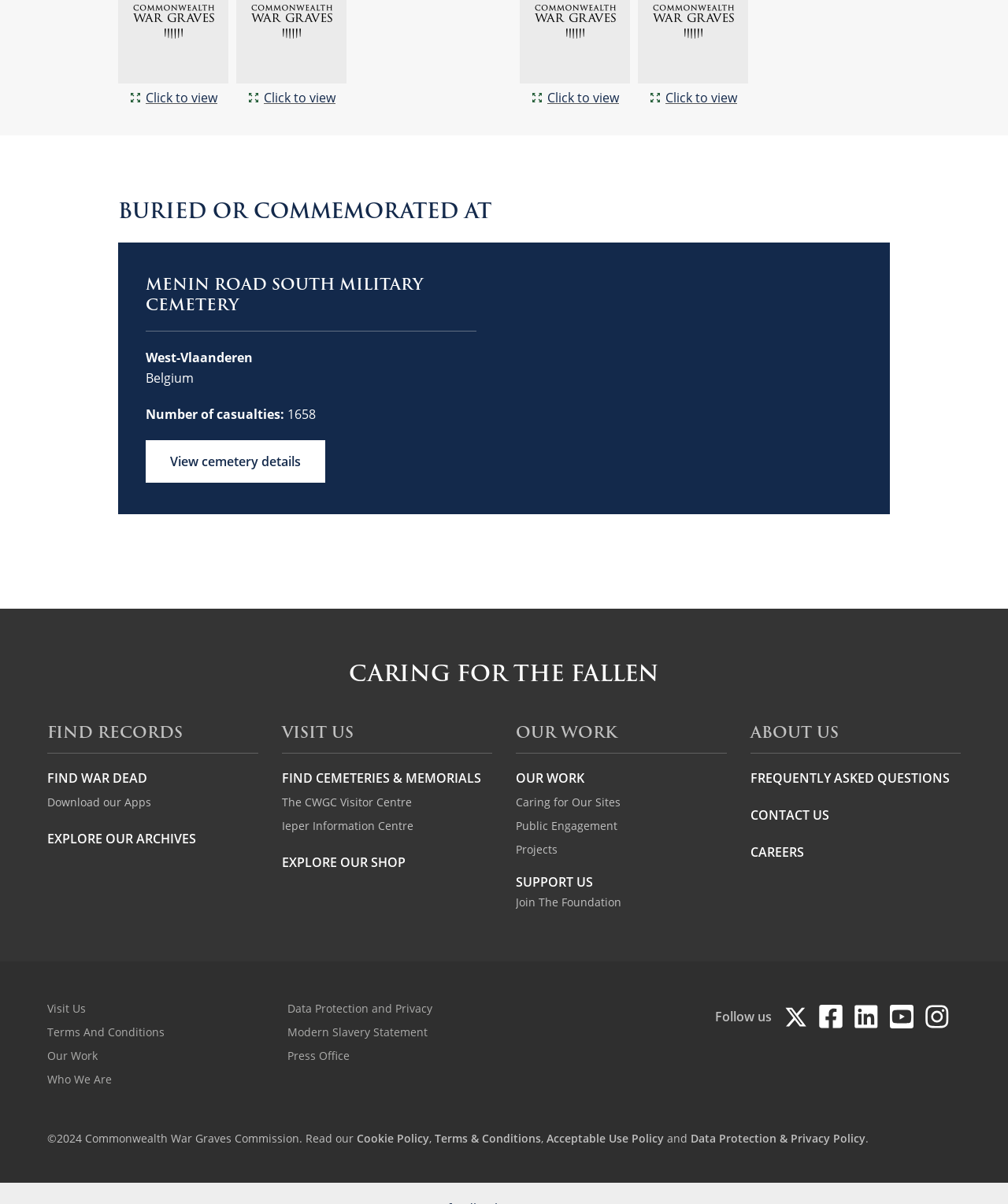Can you find the bounding box coordinates for the element to click on to achieve the instruction: "Follow on LinkedIn"?

[0.848, 0.835, 0.871, 0.859]